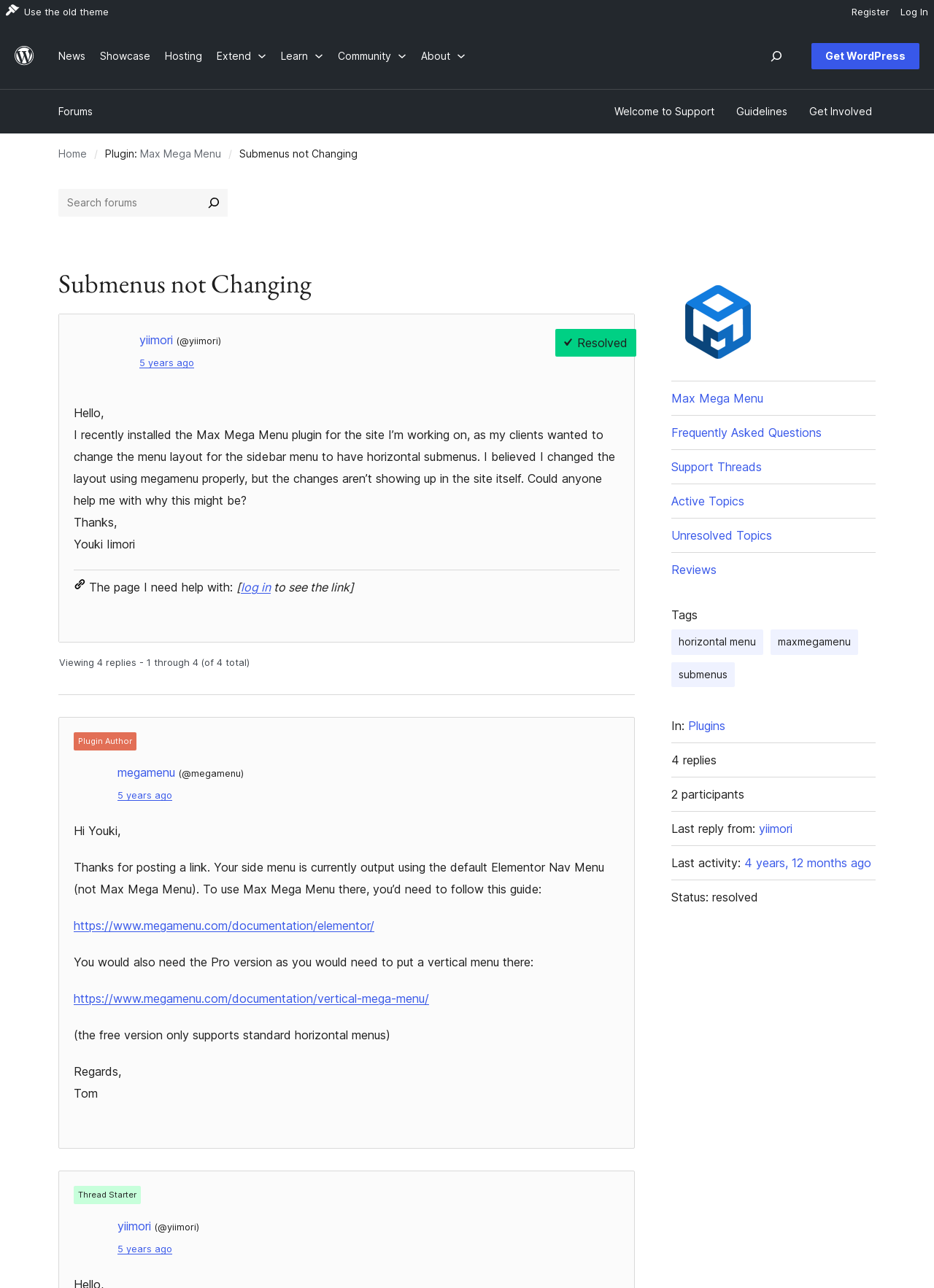Refer to the screenshot and answer the following question in detail:
What is the name of the plugin discussed in this thread?

I determined this by reading the thread title 'Submenus not Changing | WordPress.org' and the content of the thread, which mentions the Max Mega Menu plugin.